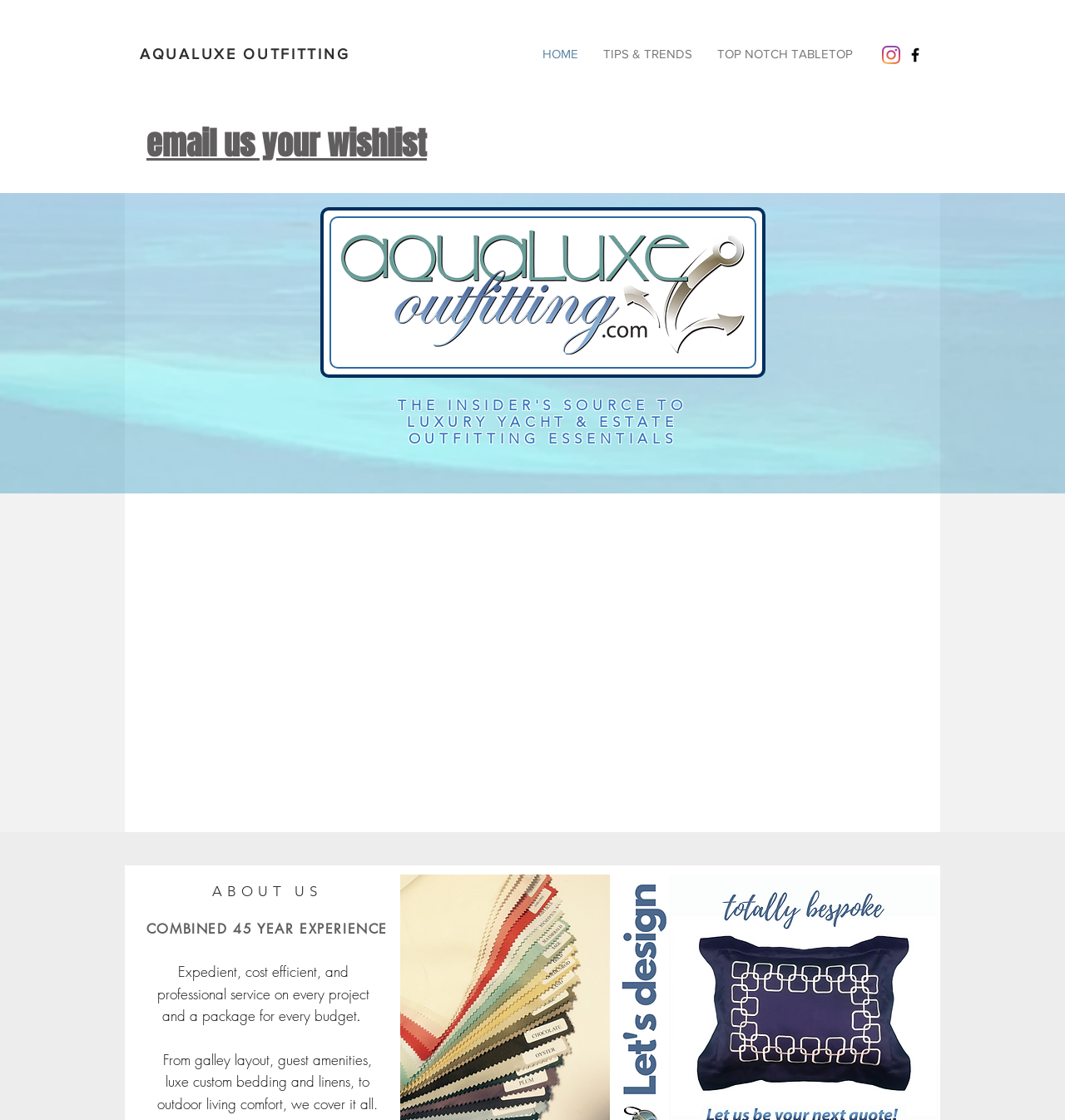Answer the question below using just one word or a short phrase: 
What is the name of the company?

Aqualuxe Outfitting